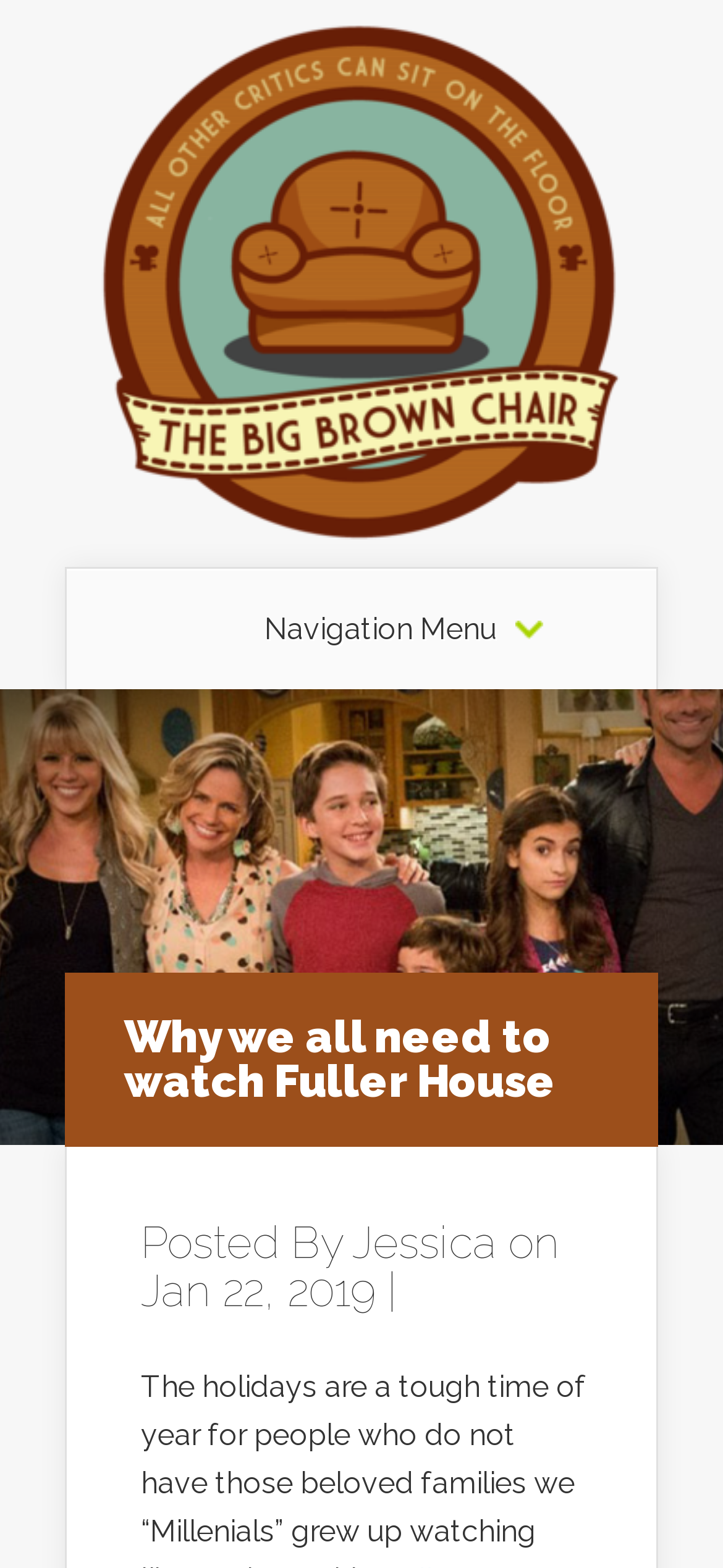Identify the main heading from the webpage and provide its text content.

Why we all need to watch Fuller House